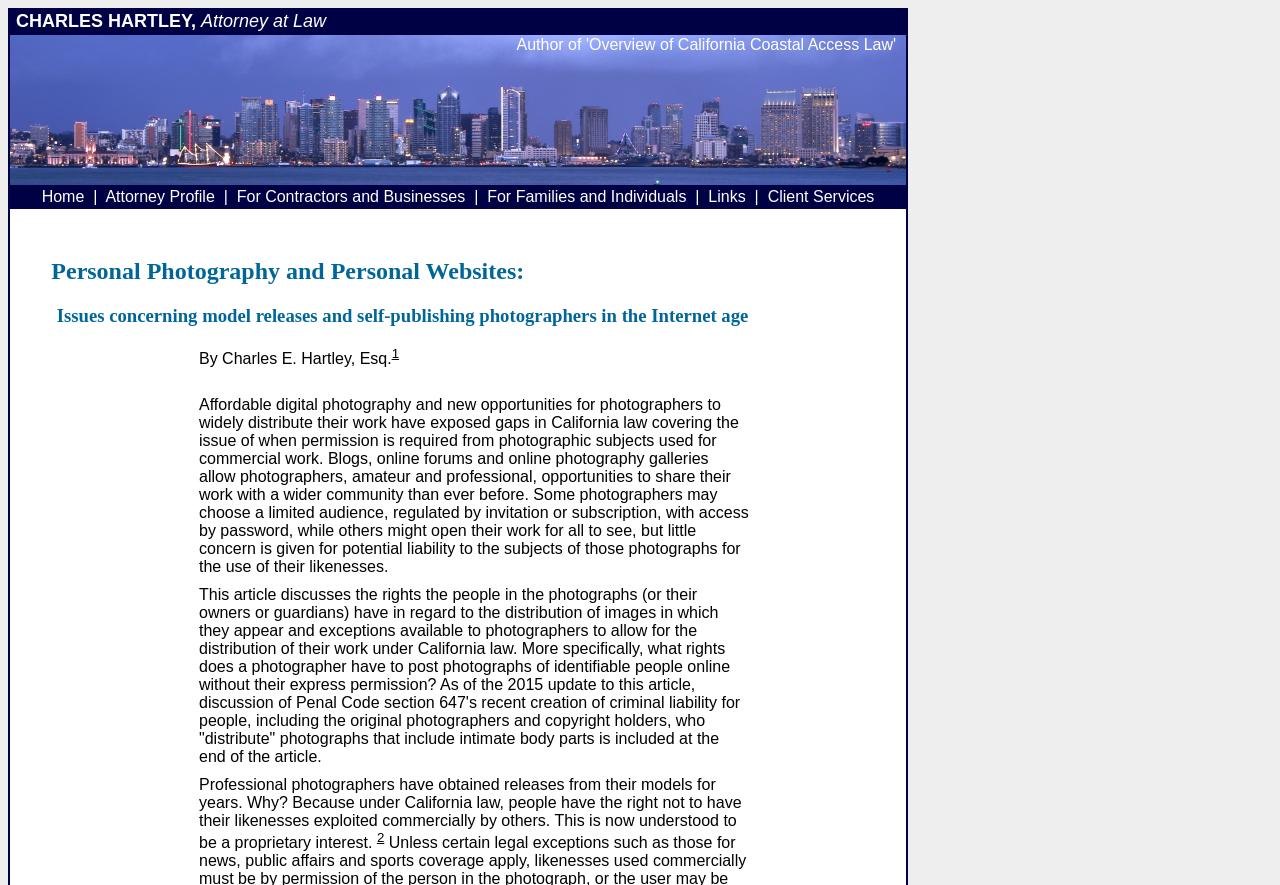Given the description: "Attorney Profile", determine the bounding box coordinates of the UI element. The coordinates should be formatted as four float numbers between 0 and 1, [left, top, right, bottom].

[0.08, 0.212, 0.171, 0.232]